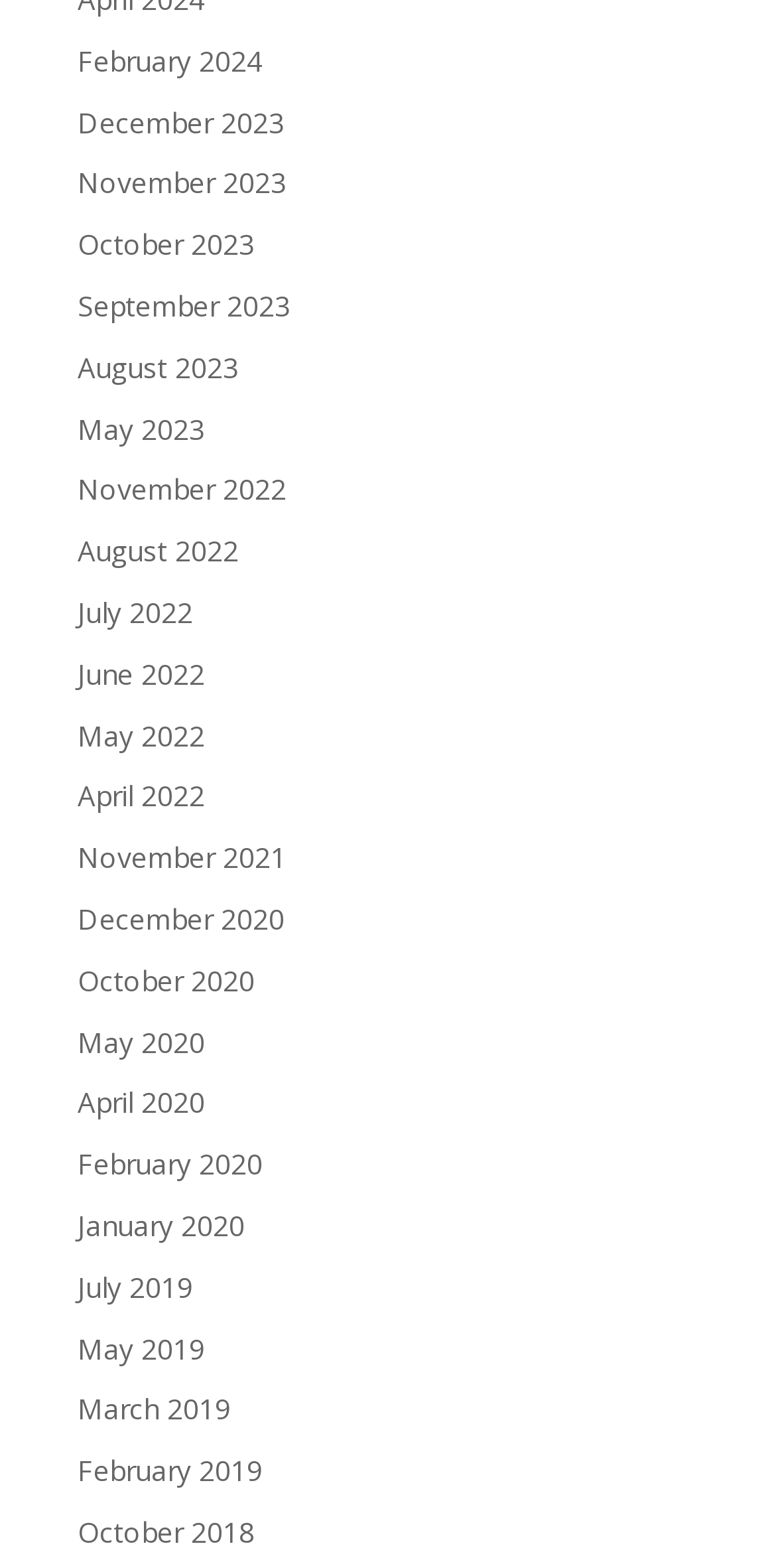Carefully examine the image and provide an in-depth answer to the question: What is the earliest month listed?

I looked at the list of links on the webpage and found that the bottommost link is 'October 2018', which suggests that it is the earliest month listed.